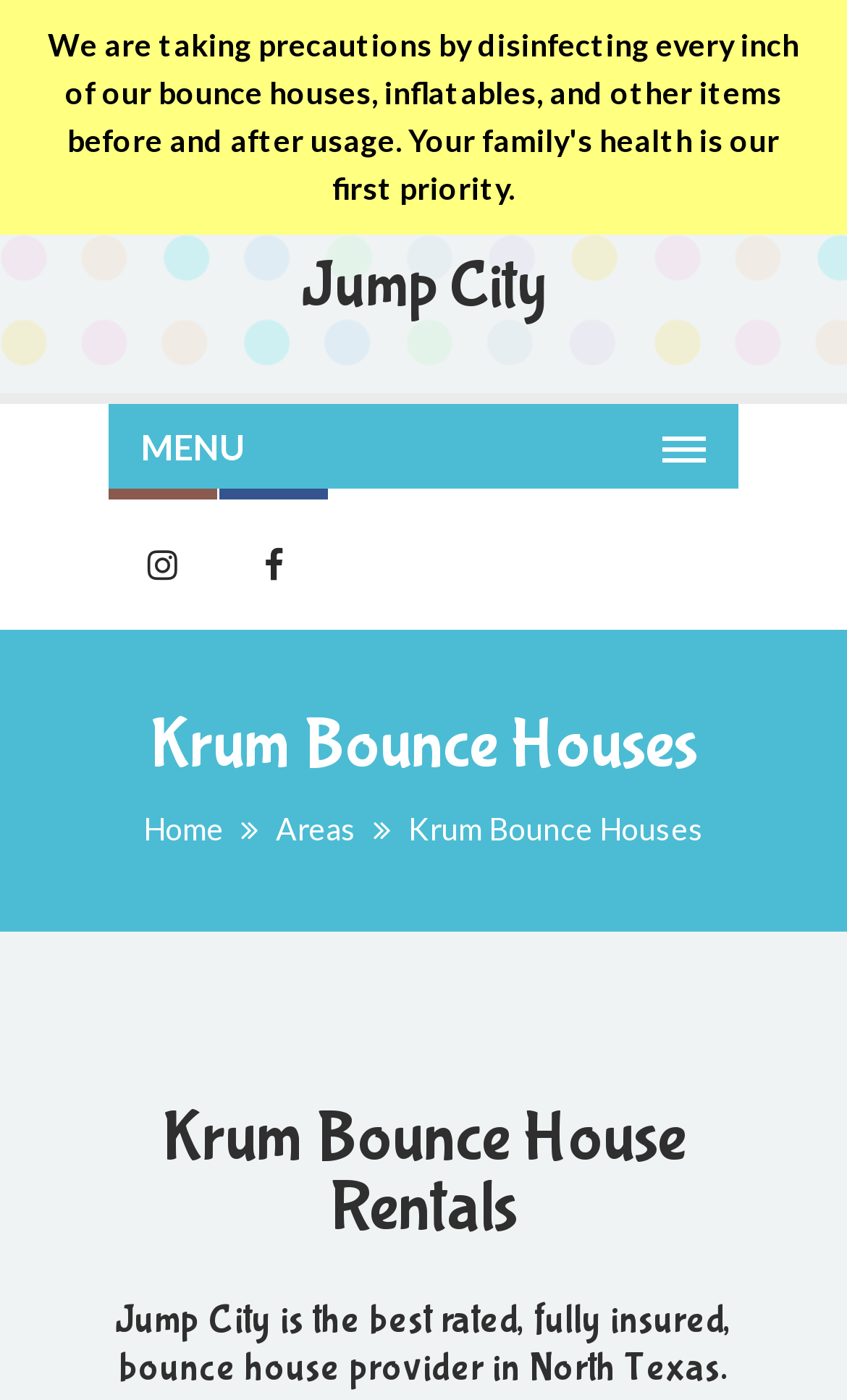Provide a brief response to the question below using one word or phrase:
How many links are there in the menu?

3